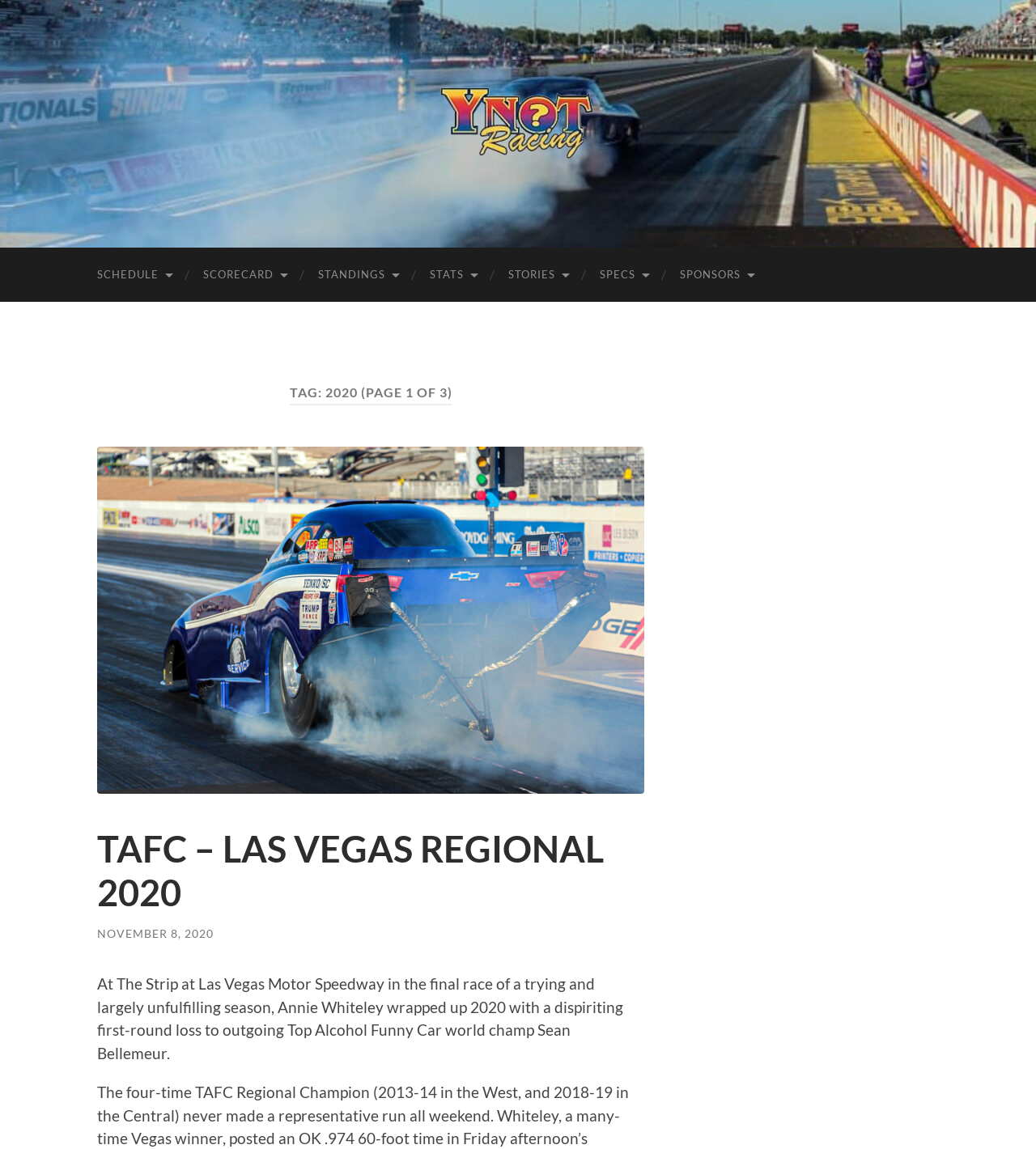Please locate the bounding box coordinates of the region I need to click to follow this instruction: "Visit the homepage".

None